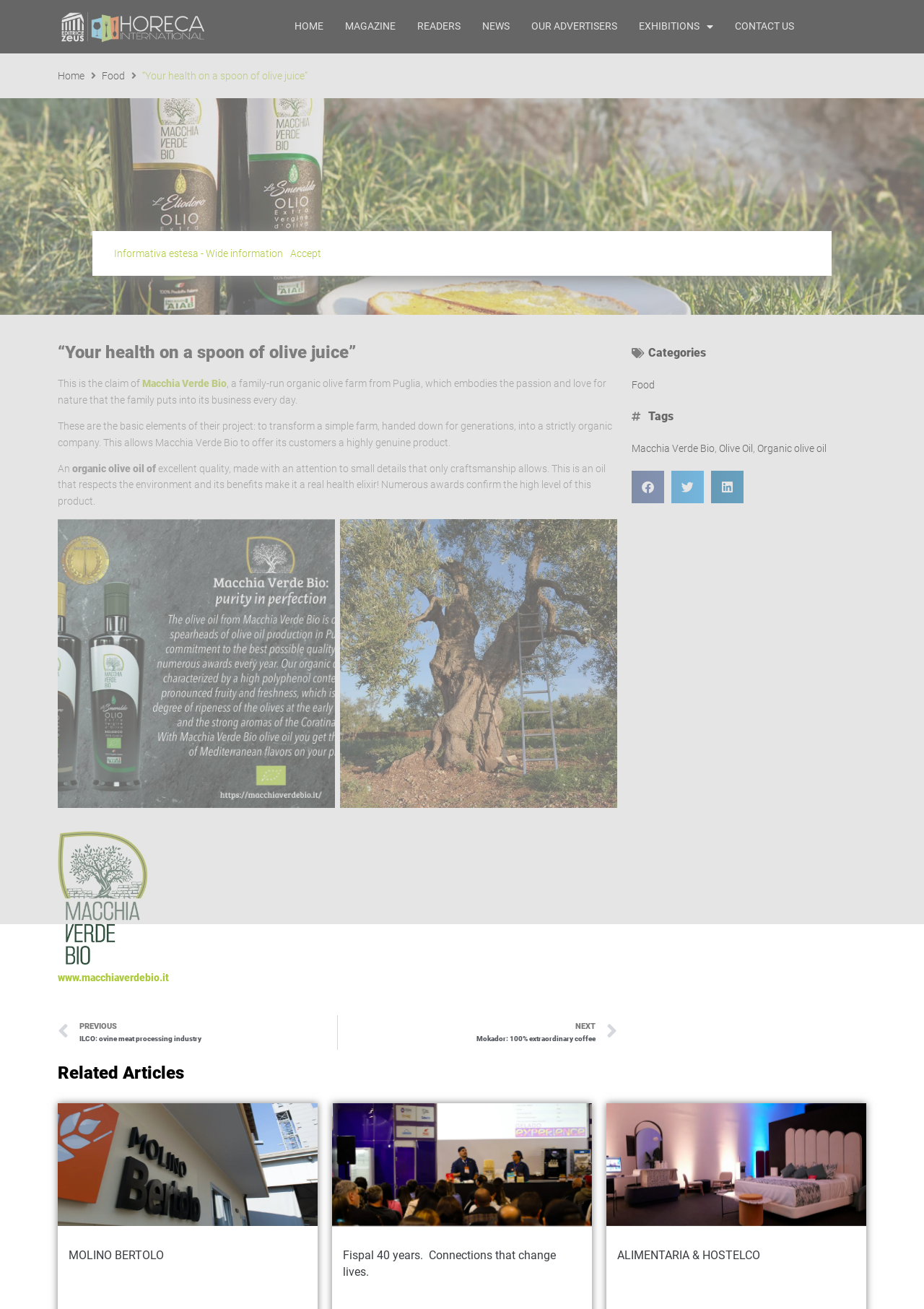Locate and provide the bounding box coordinates for the HTML element that matches this description: "Seen & Heard".

None